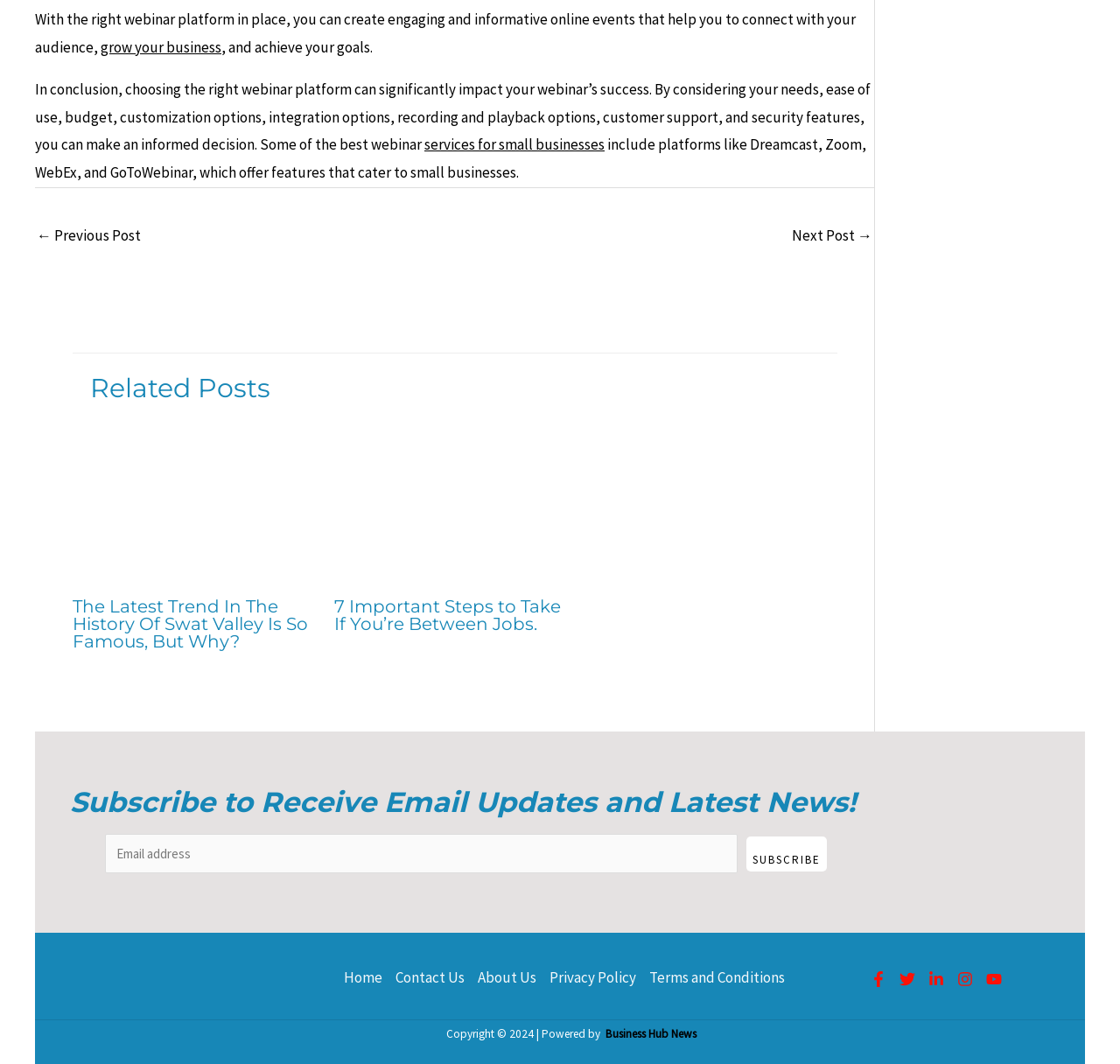How many social media links are present in the footer?
Provide an in-depth and detailed answer to the question.

There are five social media links present in the footer, namely Facebook, Twitter, Linkedin, Instagram, and YouTube, each with its corresponding image.